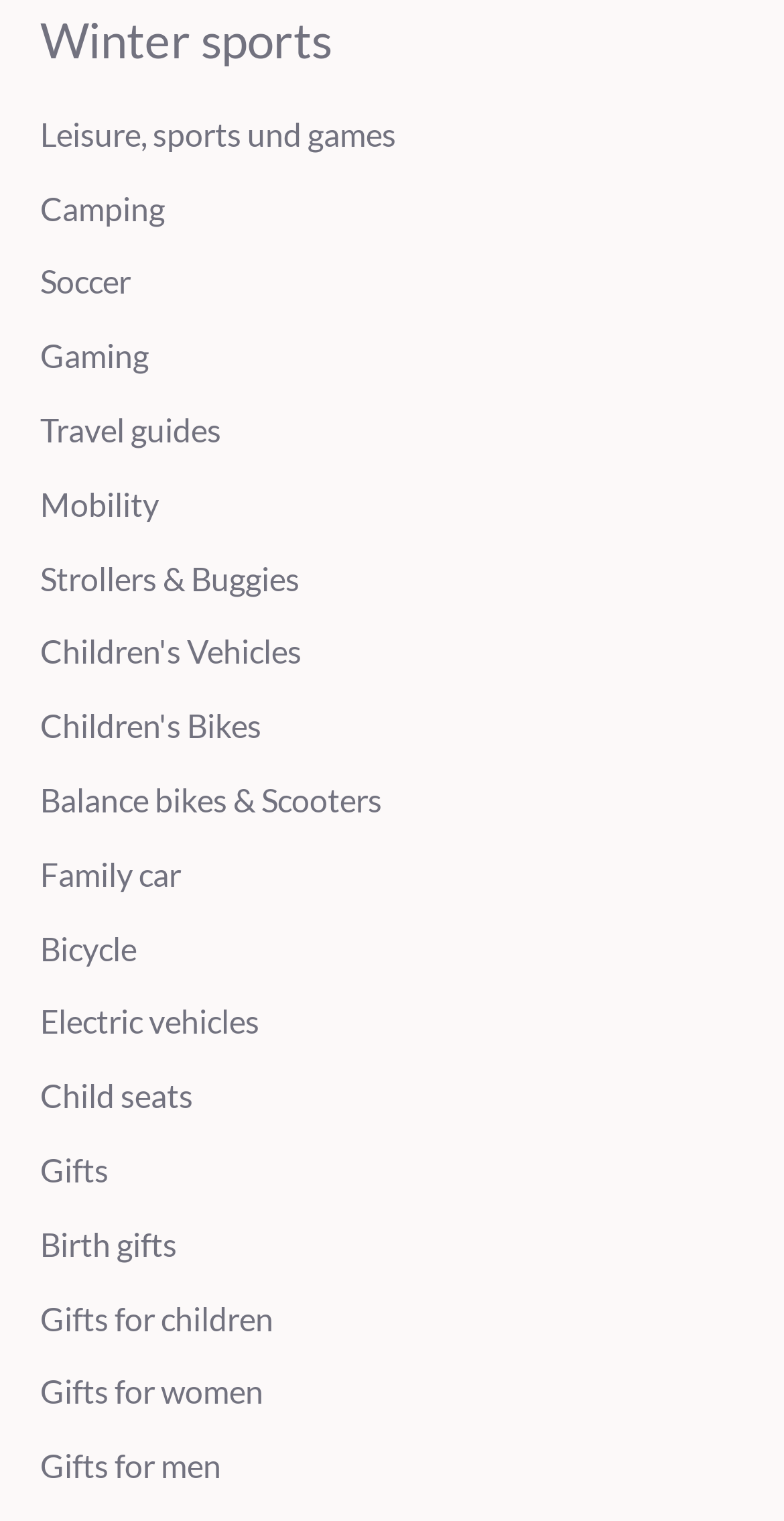Answer the following query with a single word or phrase:
What is the link above 'Gaming' on the webpage?

Soccer